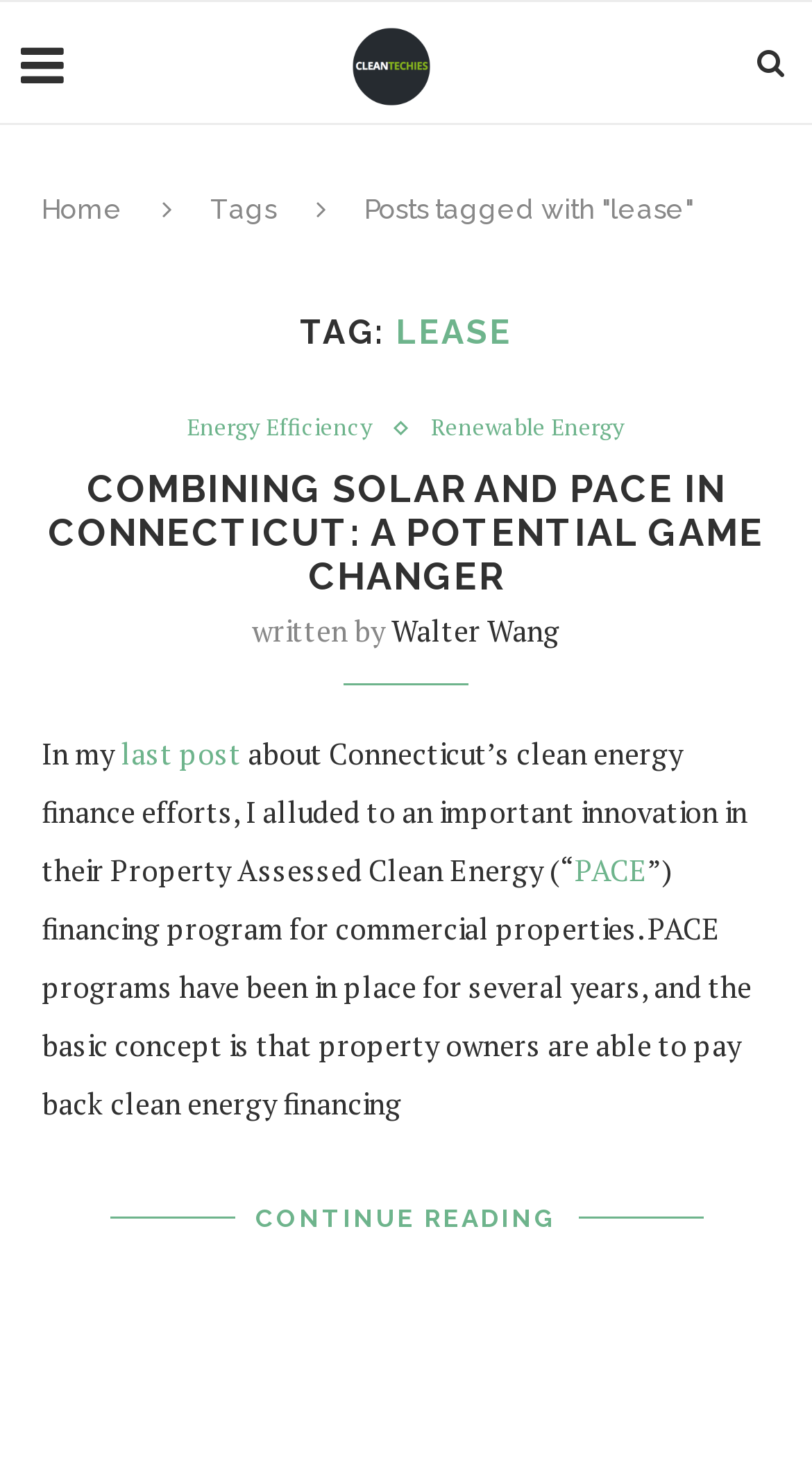Determine the bounding box coordinates for the area that needs to be clicked to fulfill this task: "go to the Home page". The coordinates must be given as four float numbers between 0 and 1, i.e., [left, top, right, bottom].

[0.051, 0.131, 0.151, 0.152]